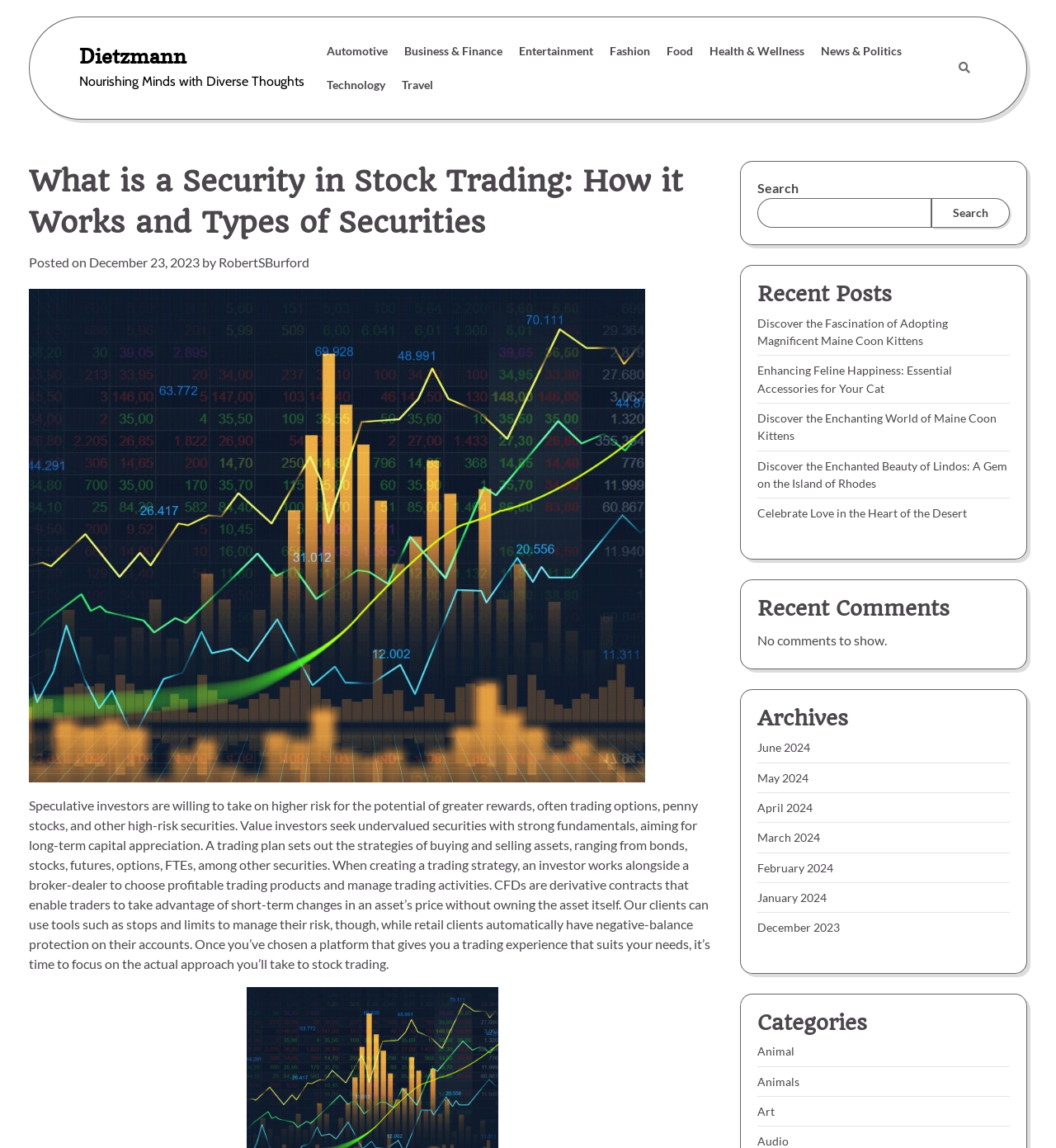What is the name of the author of the current post?
Answer the question with a detailed and thorough explanation.

The author of the current post is RobertSBurford, as mentioned in the webpage content alongside the post date.